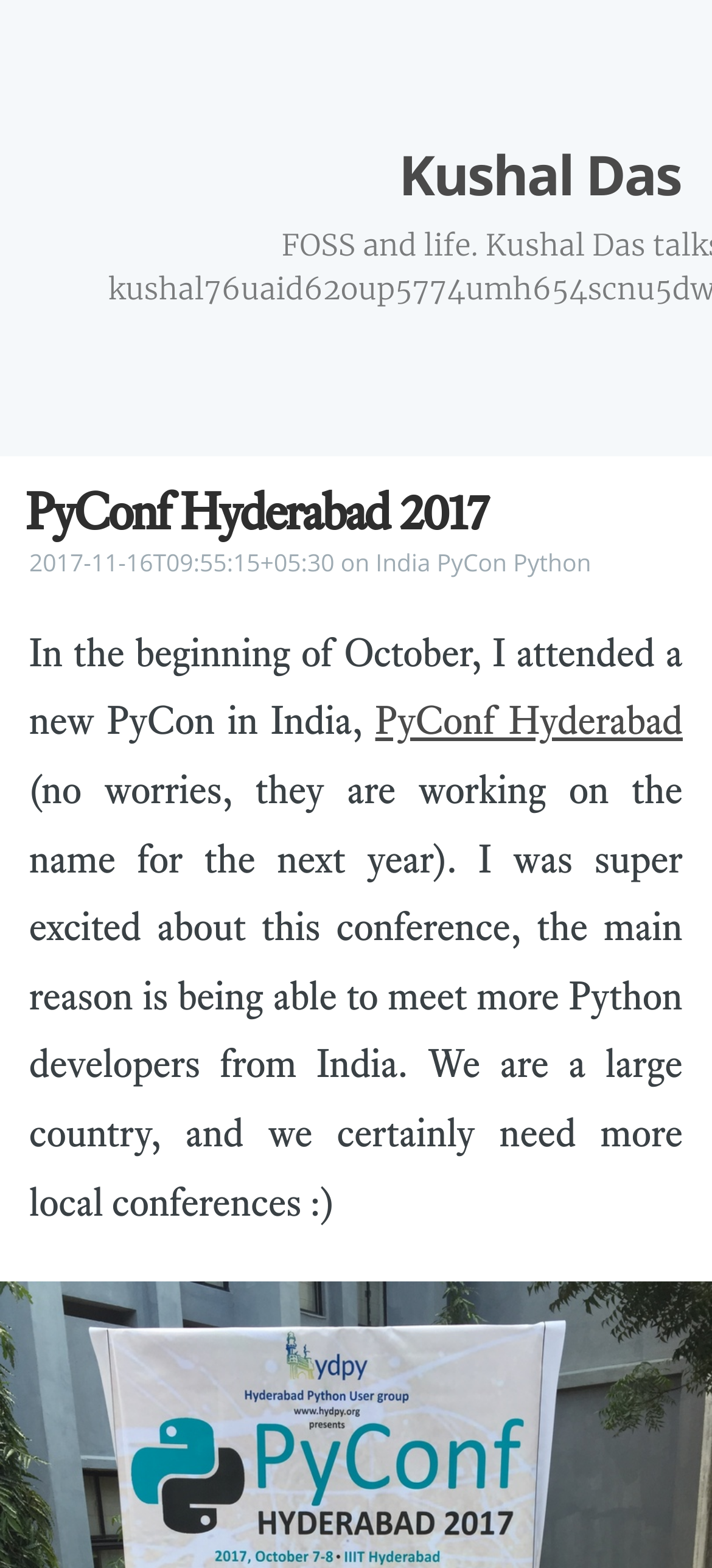Offer a detailed account of what is visible on the webpage.

The webpage is about PyConf Hyderabad 2017, a Python conference. At the top, there is a header section with the title "PyConf Hyderabad 2017" and a timestamp "2017-11-16T09:55:15+05:30" indicating when the conference took place. Below the title, there is a line of text that reads "on India PyCon Python", which appears to be a categorization or tagging of the conference.

The main content of the webpage is a paragraph of text that starts with "In the beginning of October, I attended a new PyCon in India..." and continues to express the author's excitement about the conference and the opportunity to meet more Python developers from India. The text also mentions PyConf Hyderabad, which is likely the name of the conference.

There are several links on the page, including "Kushal Das", "India", "PyCon", "Python", and "PyConf Hyderabad", which may provide additional information or resources related to the conference or Python development in India. Overall, the webpage appears to be a personal blog post or article about the author's experience at PyConf Hyderabad 2017.